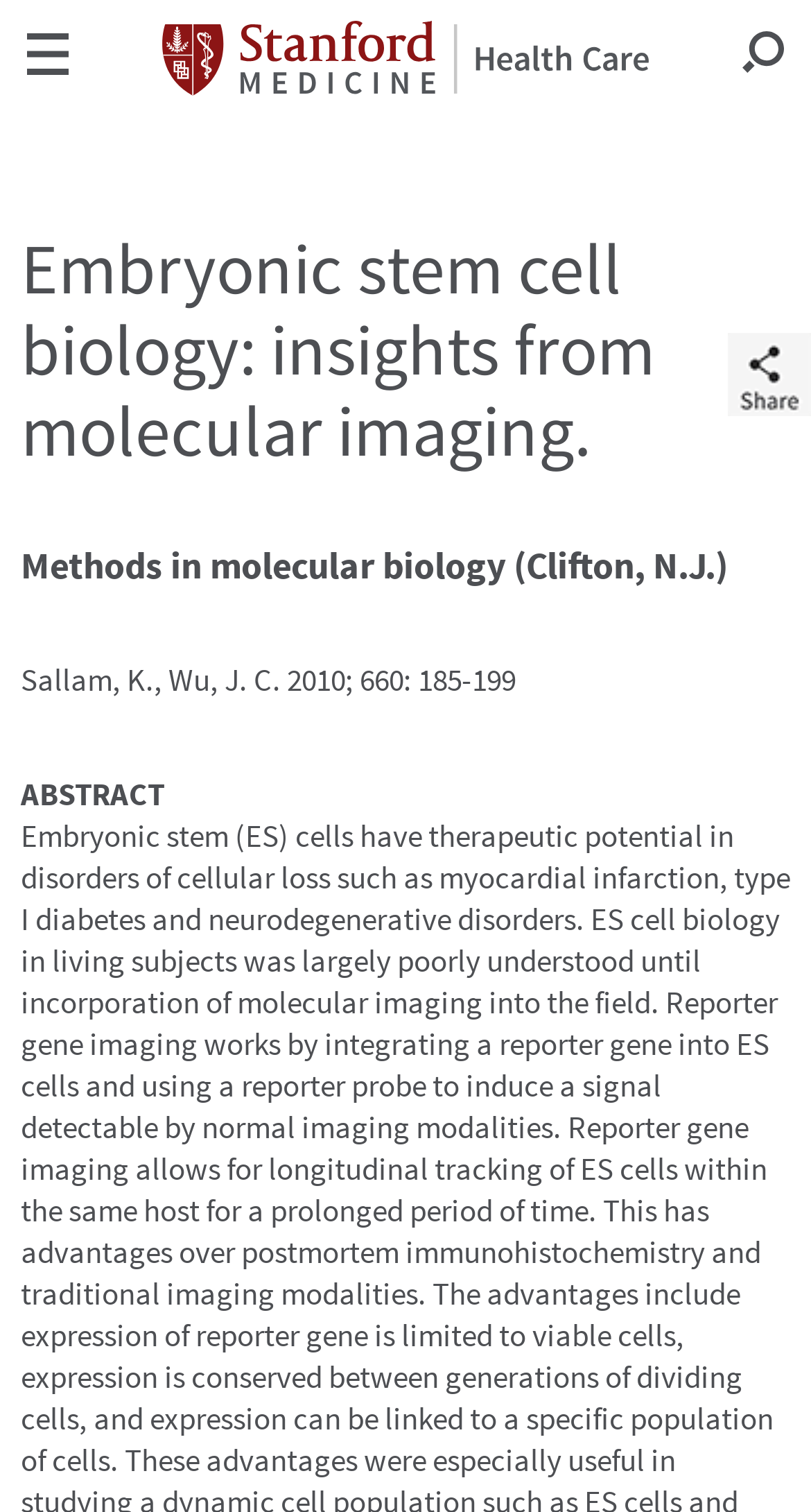Refer to the screenshot and give an in-depth answer to this question: What is the section title below the authors' names?

I found the answer by looking at the heading element with the text 'ABSTRACT' which is located below the authors' names, indicating that it is the section title.